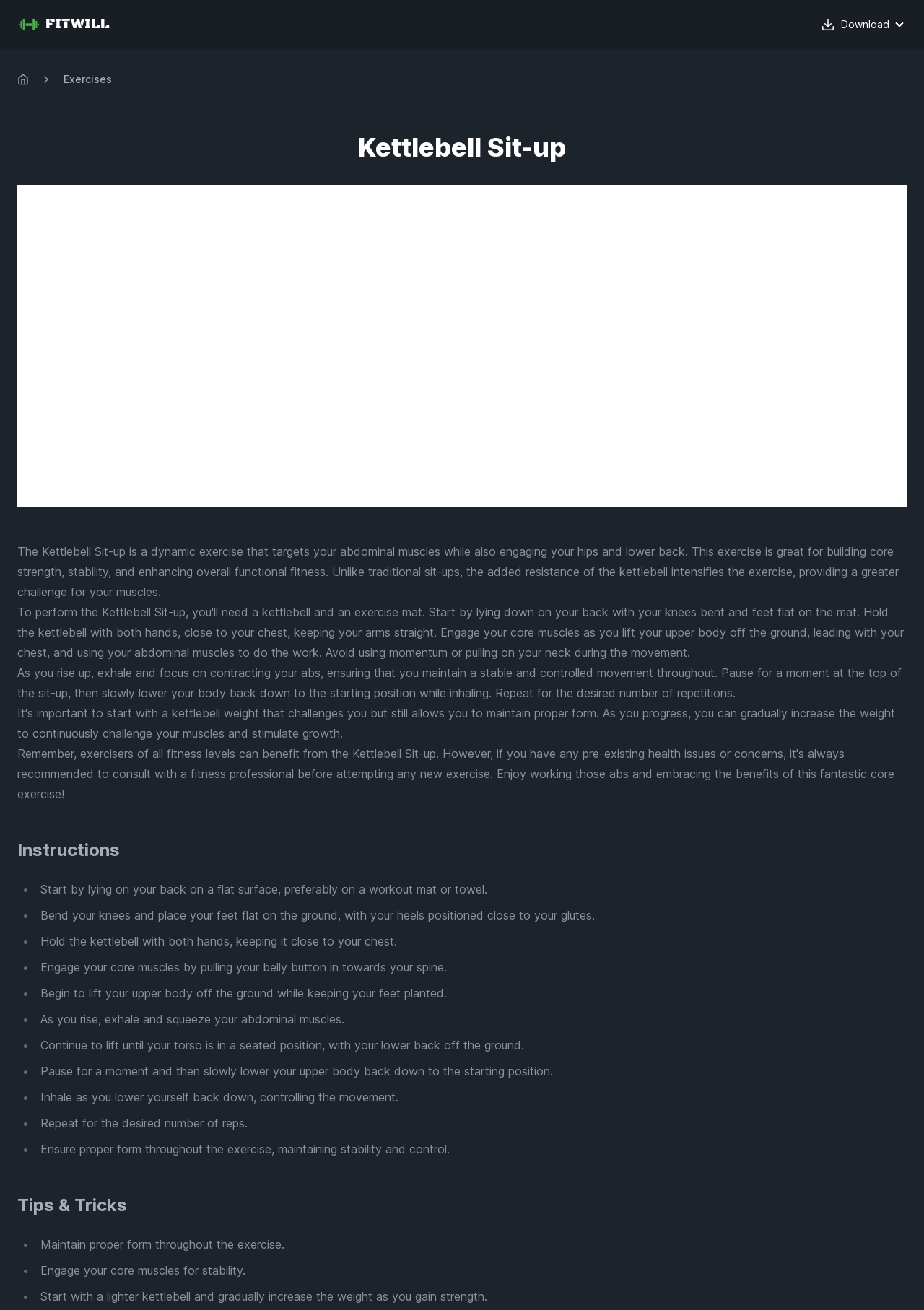Answer the following query with a single word or phrase:
What is the purpose of engaging core muscles?

Stability